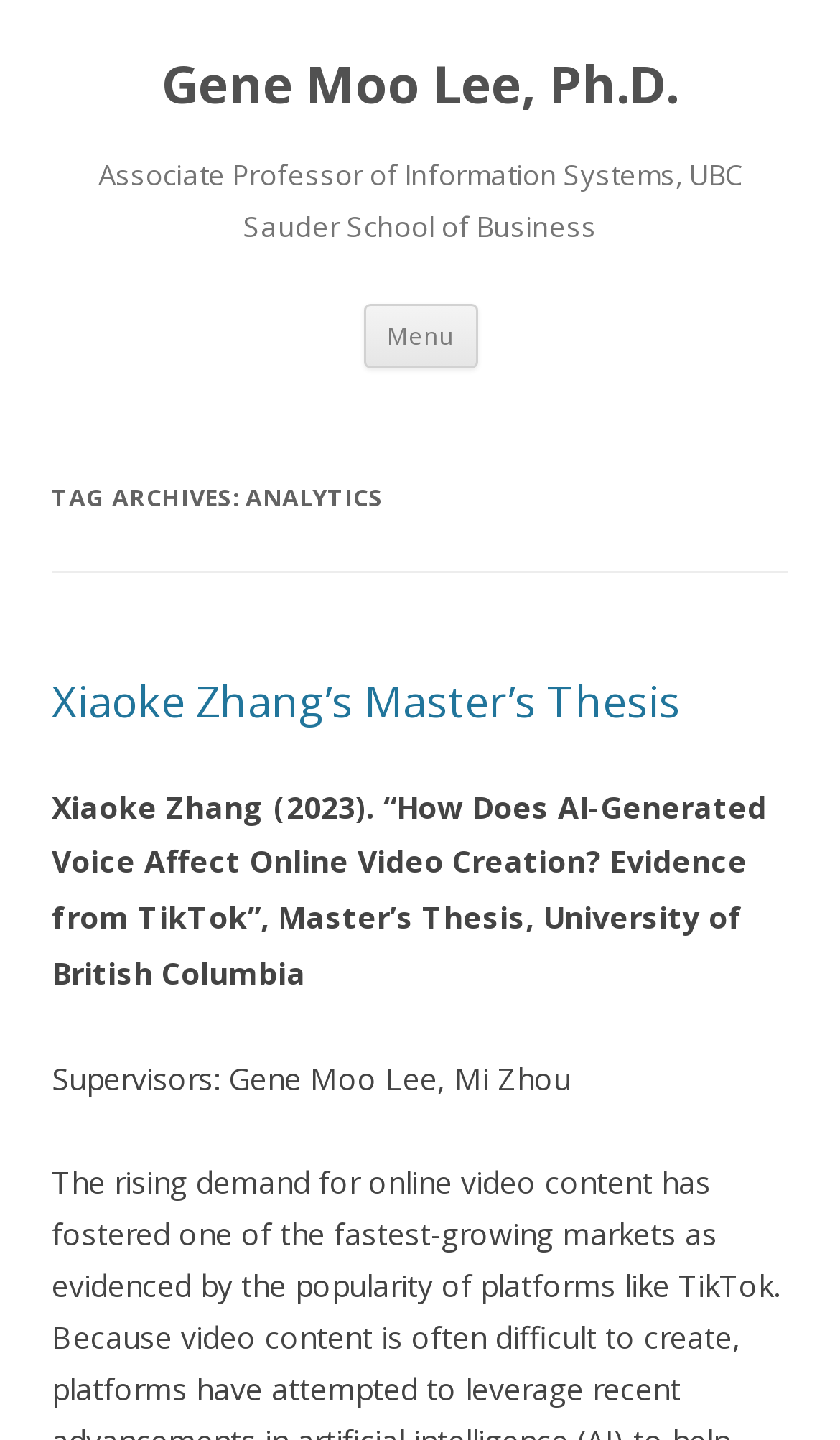What is the name of the university?
Answer the question with a single word or phrase derived from the image.

University of British Columbia